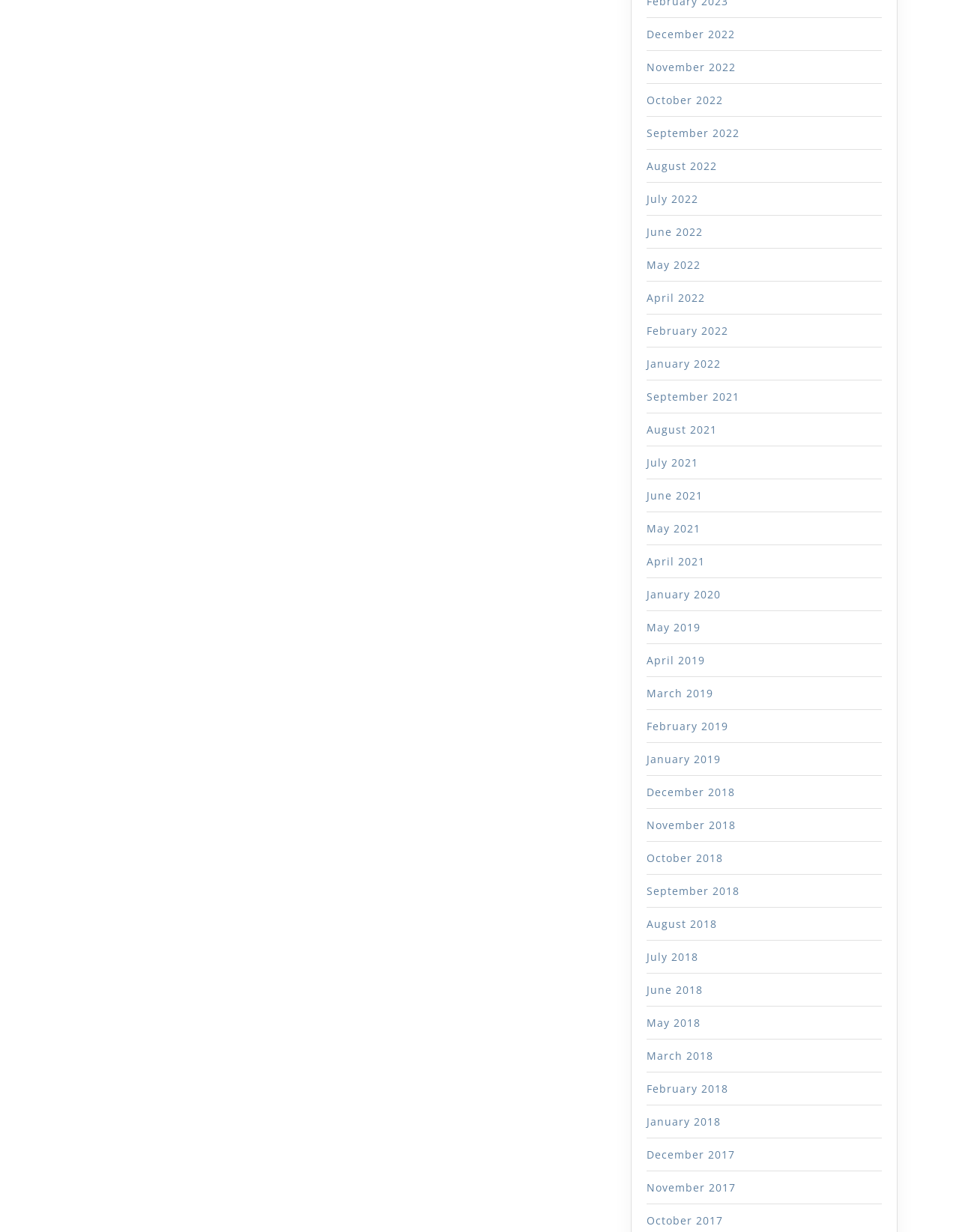Please look at the image and answer the question with a detailed explanation: How many links are there in total?

I can count the total number of links in the list, which includes all the months from December 2022 to October 2017, totaling 49 links.